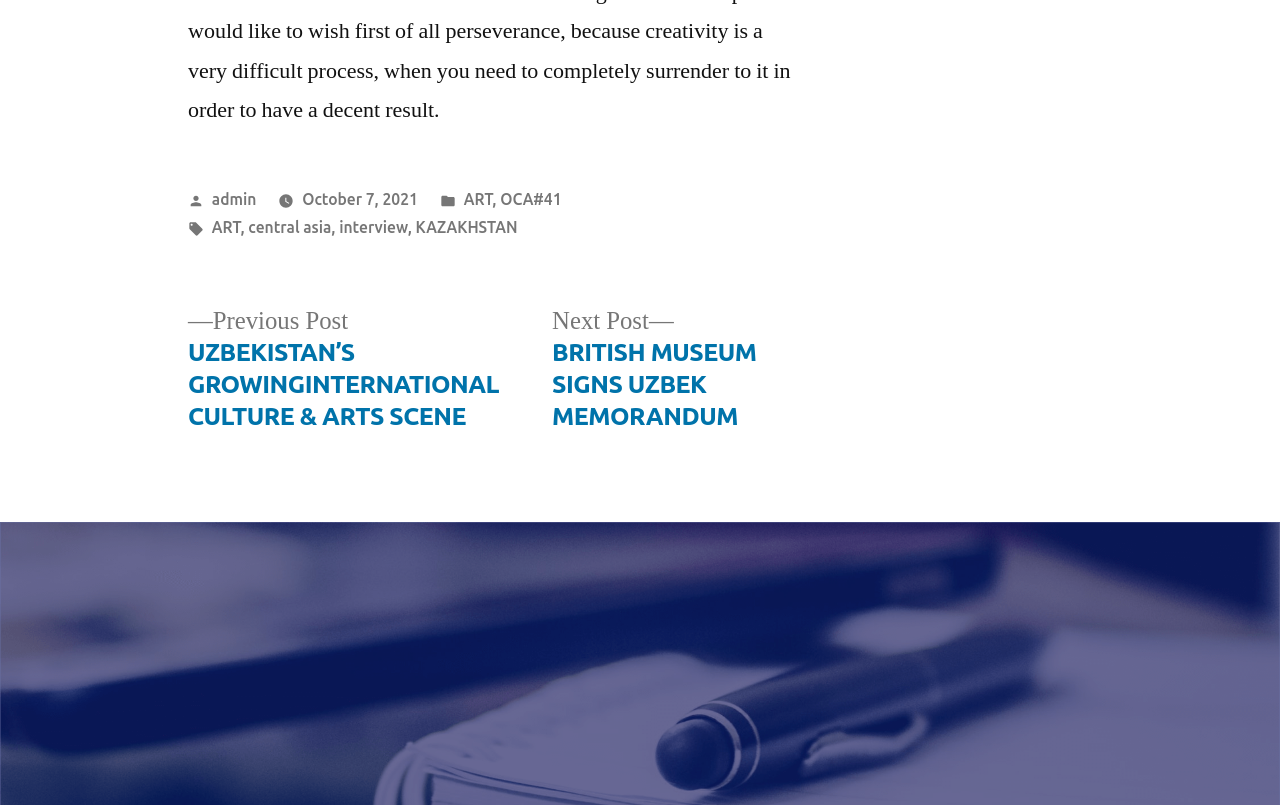What region is mentioned in the footer?
Please ensure your answer is as detailed and informative as possible.

I found the region 'central asia' mentioned in the footer section, which is a link element.